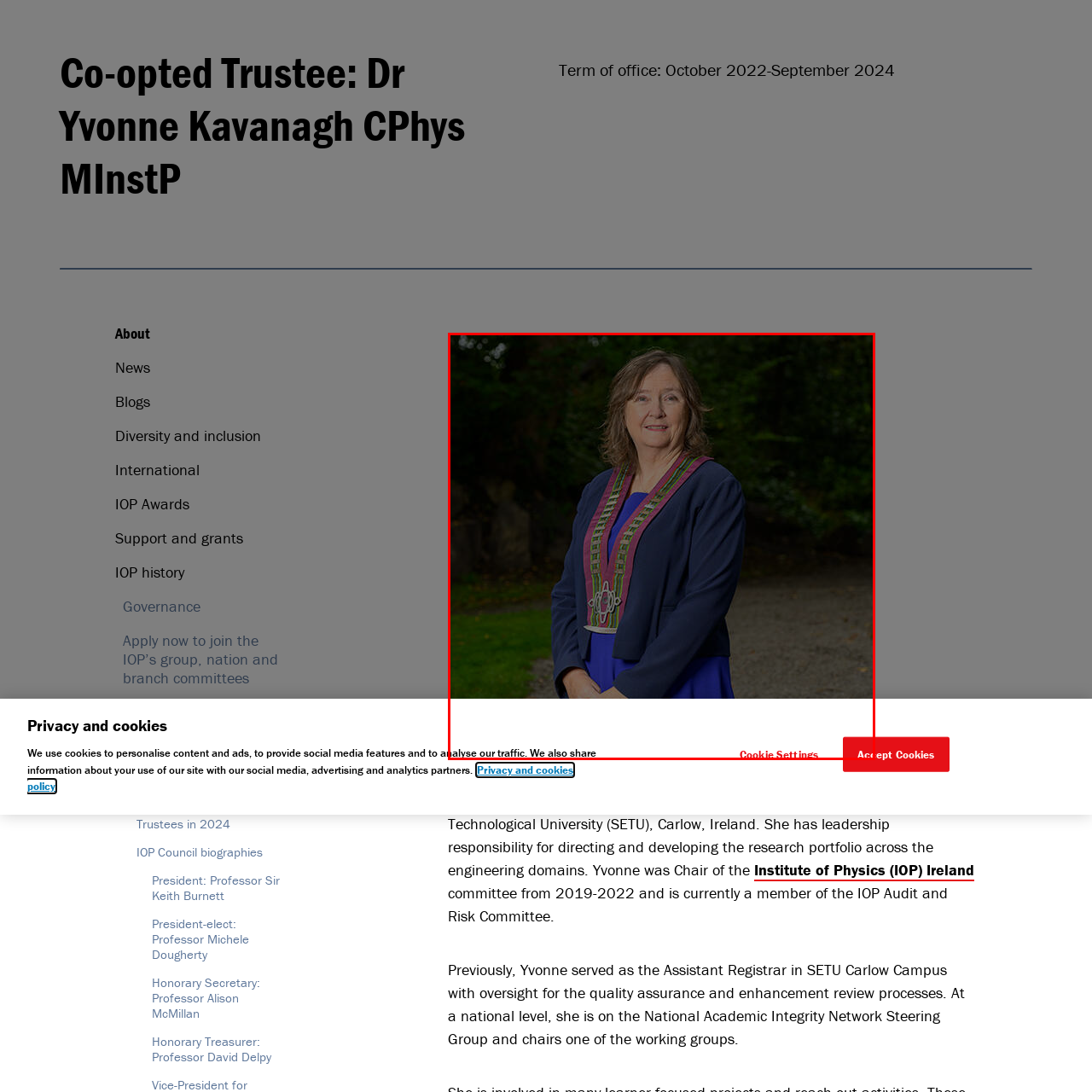Offer a detailed caption for the picture inside the red-bordered area.

The image features Dr. Yvonne Kavanagh, a co-opted trustee of the Institute of Physics, standing outside in a natural setting. She is dressed in a navy blue blazer with a vibrant, patterned sash draped around her shoulders, which adds a touch of color and elegance to her attire. The backdrop showcases a lush, green landscape, highlighting her connection to the outdoors and her professional environment. Dr. Kavanagh is known for her role as the Director of Engineering Research and Innovation at the South East Technological University in Ireland, where she contributes significantly to the engineering research portfolio. Her confident pose and warm smile reflect her leadership qualities and commitment to her field.